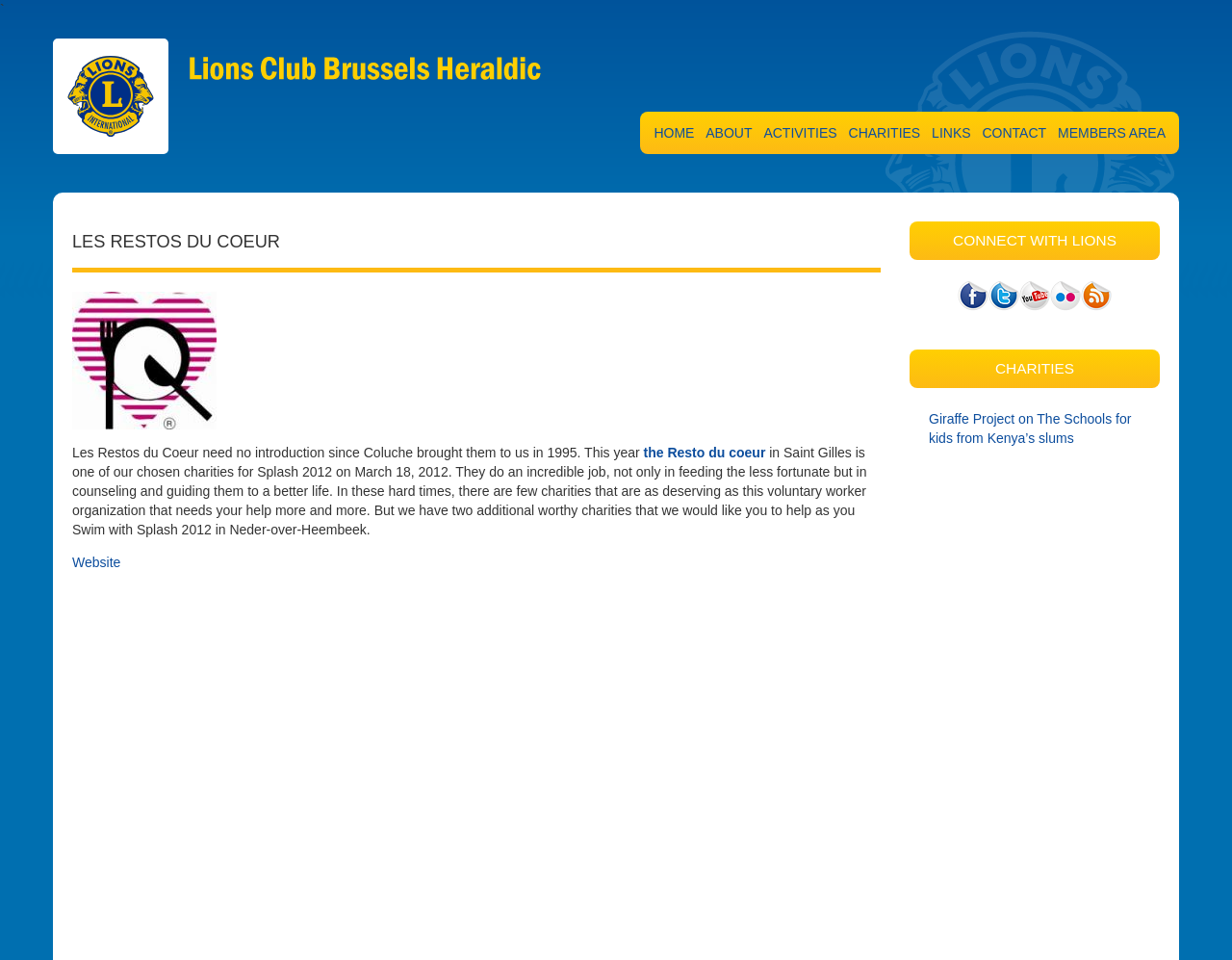Give a detailed account of the webpage.

The webpage is about Les Restos du Coeur, a charity organization, and its connection with Lions Heraldic. At the top, there is a skip to main content link, followed by a home link with an accompanying image. To the right of the home link, there is an image of Lions Club Brussels Heraldic.

Below these elements, there is a main navigation section with links to HOME, ABOUT, ACTIVITIES, CHARITIES, LINKS, CONTACT, and MEMBERS AREA. 

On the left side of the page, there is a heading "LES RESTOS DU COEUR" followed by an article section. This section contains an image of Les Restos du Coeur, and a paragraph of text describing the organization's work and its connection to Splash 2012. The text also mentions two additional charities that the organization supports.

To the right of the article section, there is a heading "CONNECT WITH LIONS" followed by links to Facebook, Twitter, YouTube, Flickr, and RSS, each accompanied by an image.

Finally, at the bottom right of the page, there is a heading "CHARITIES" followed by a link to the Giraffe Project, which supports schools for kids from Kenya's slums.